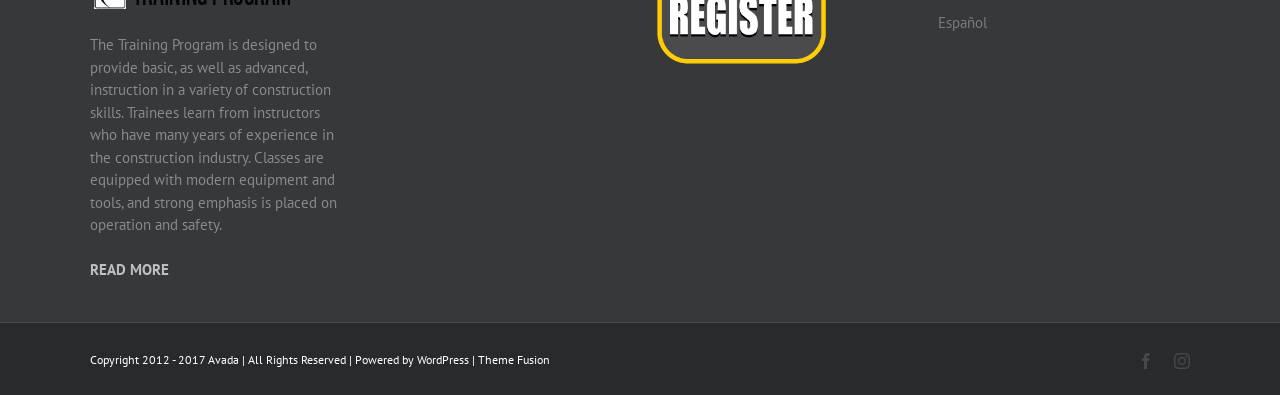What is the main topic of this webpage?
Answer the question with a single word or phrase derived from the image.

Construction training